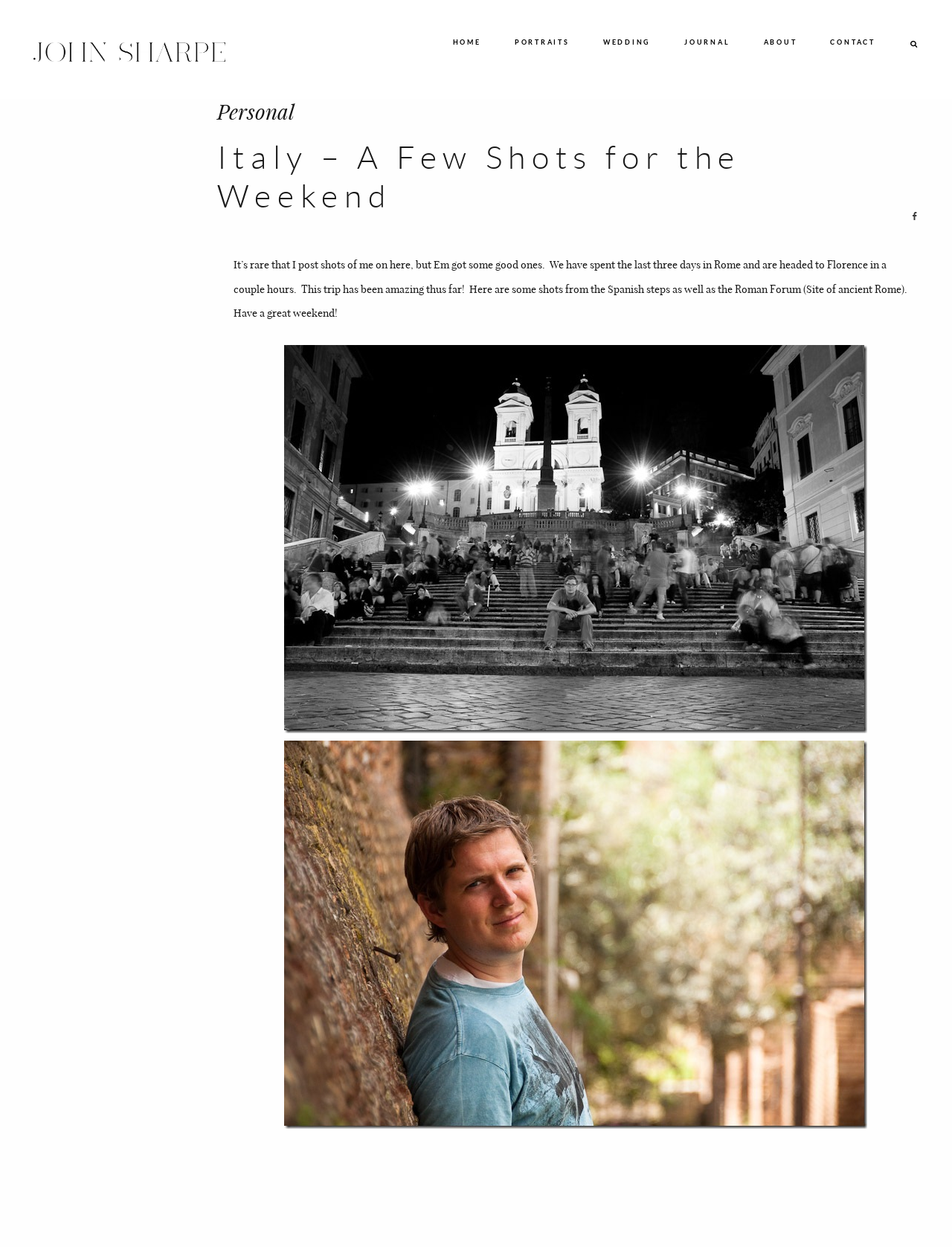What is the photographer's profession?
Using the information from the image, give a concise answer in one word or a short phrase.

Photographer